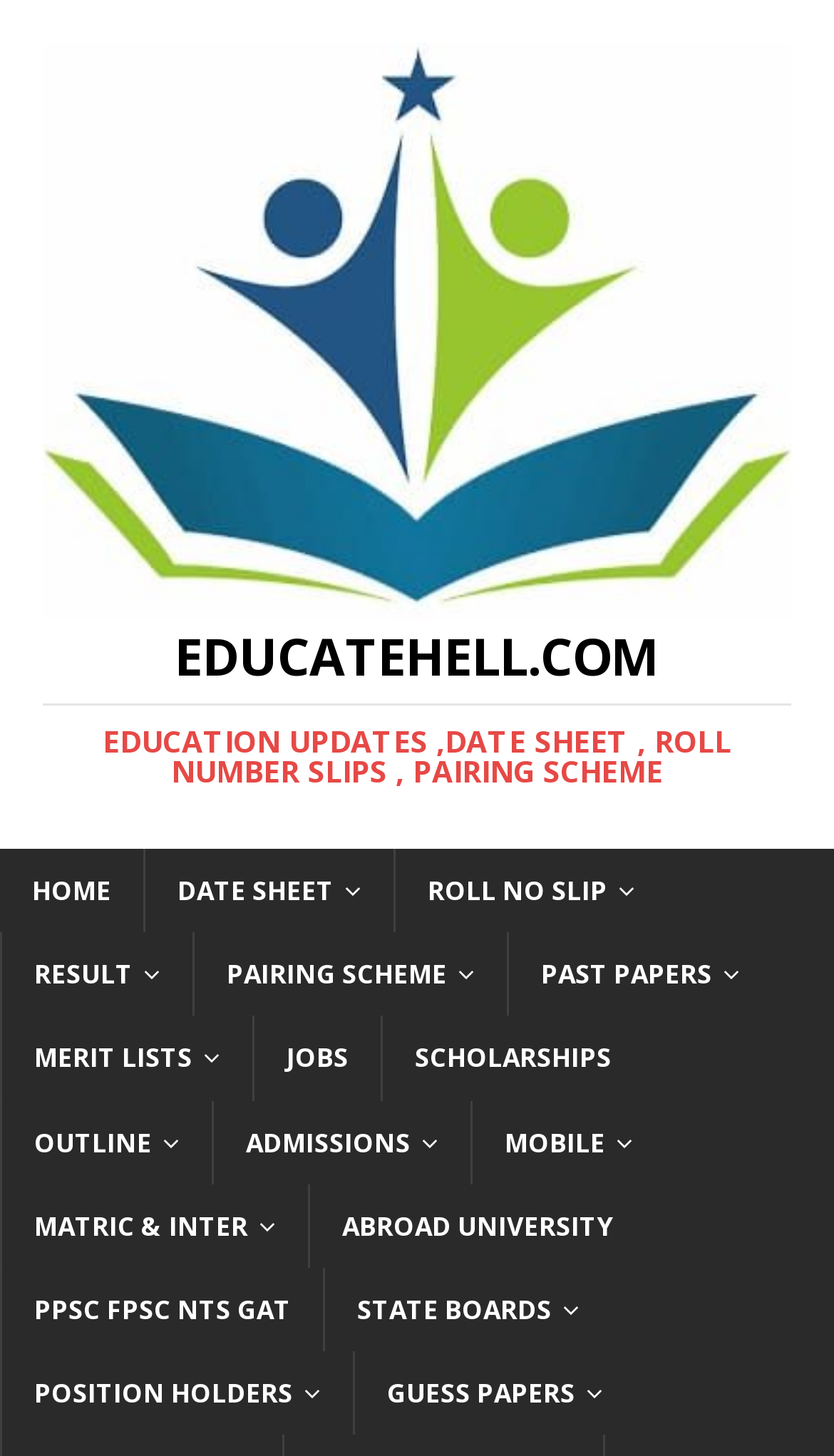Identify the bounding box coordinates for the UI element described as follows: "Position Holders". Ensure the coordinates are four float numbers between 0 and 1, formatted as [left, top, right, bottom].

[0.0, 0.928, 0.423, 0.986]